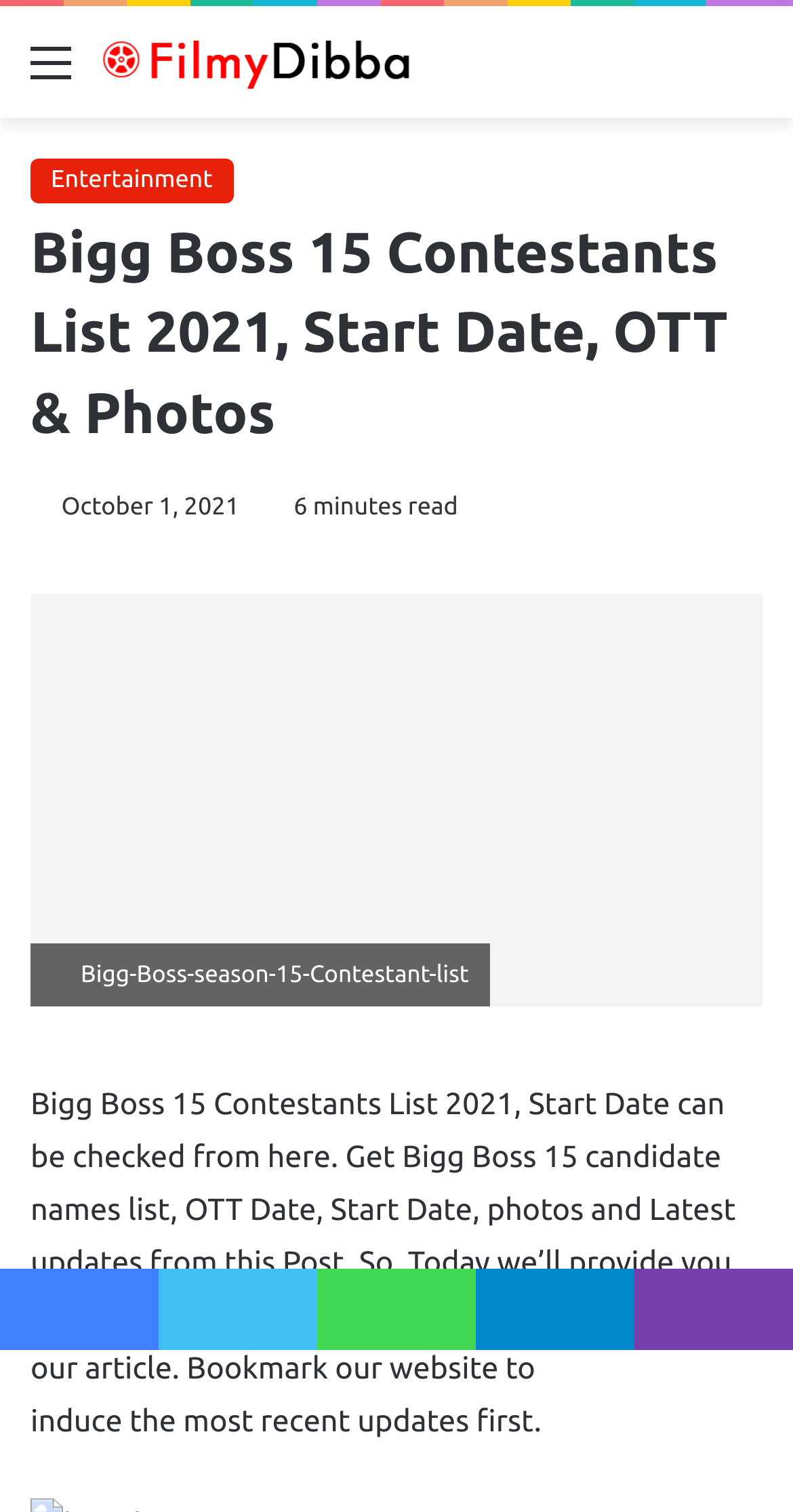Specify the bounding box coordinates for the region that must be clicked to perform the given instruction: "Search for something".

[0.91, 0.021, 0.962, 0.081]